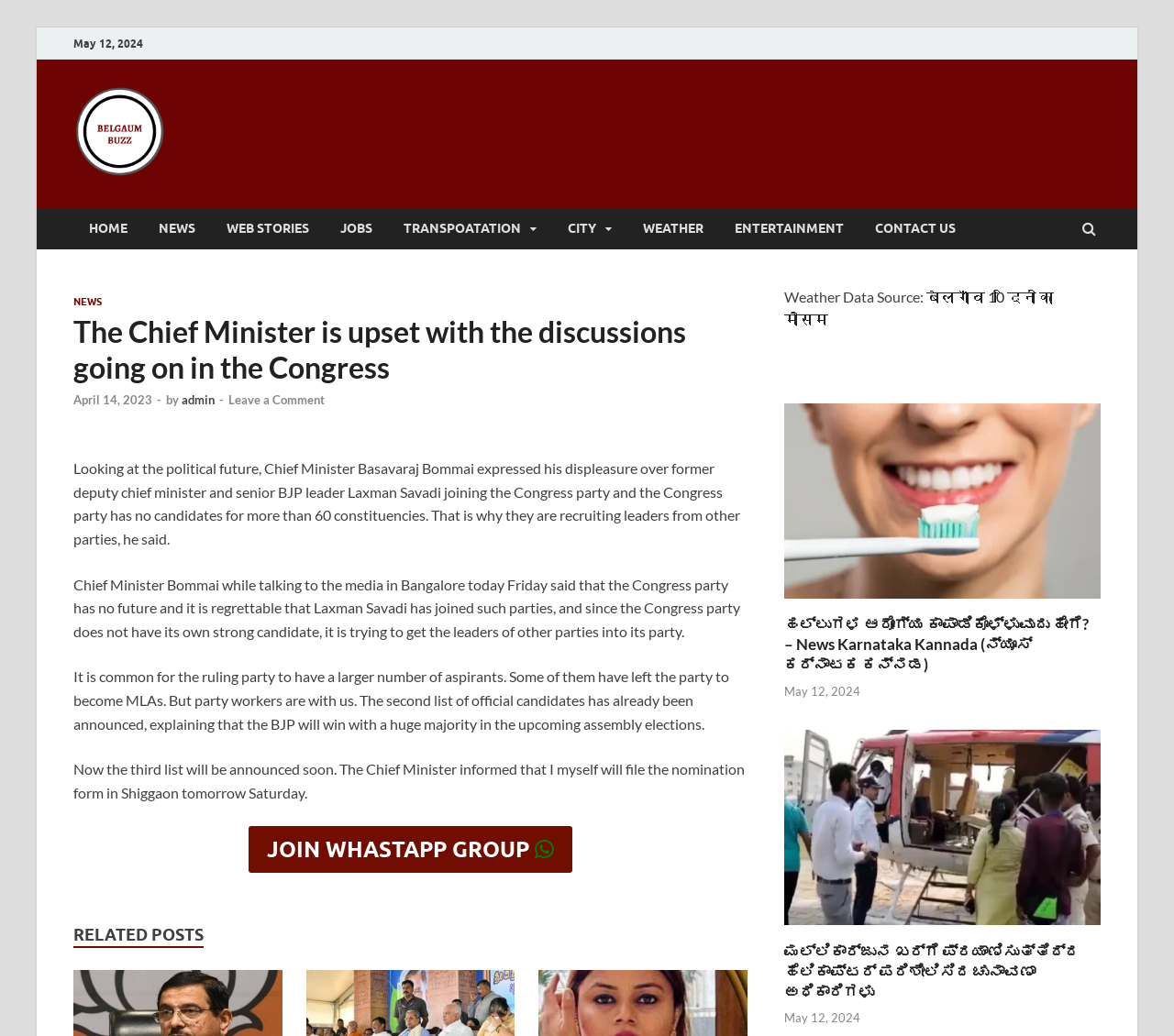Determine the bounding box coordinates for the clickable element required to fulfill the instruction: "Read the article titled 'The Chief Minister is upset with the discussions going on in the Congress'". Provide the coordinates as four float numbers between 0 and 1, i.e., [left, top, right, bottom].

[0.062, 0.283, 0.637, 0.85]